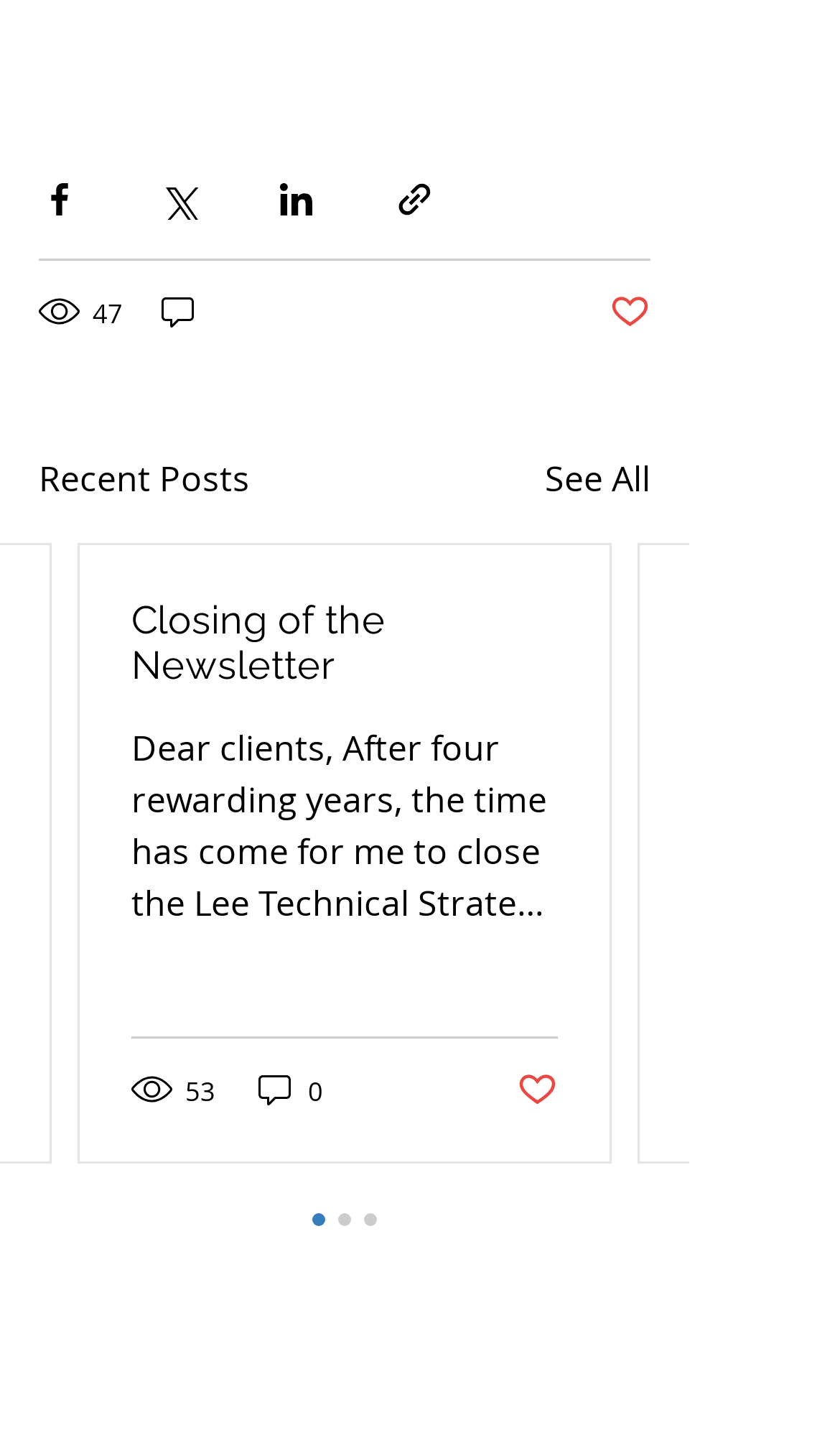Using the provided element description: "See All", identify the bounding box coordinates. The coordinates should be four floats between 0 and 1 in the order [left, top, right, bottom].

[0.649, 0.312, 0.774, 0.348]